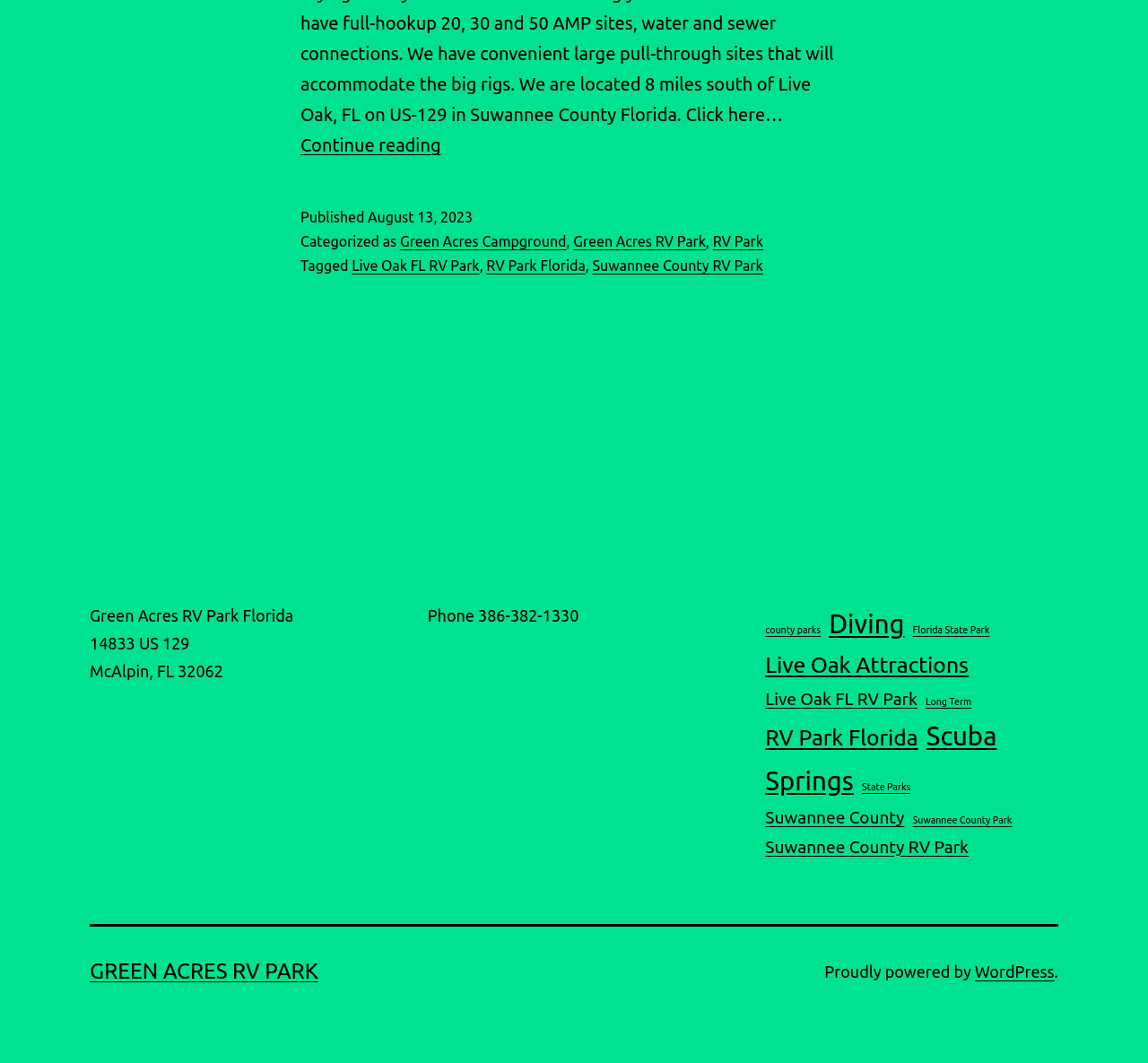Using the element description provided, determine the bounding box coordinates in the format (top-left x, top-left y, bottom-right x, bottom-right y). Ensure that all values are floating point numbers between 0 and 1. Element description: Green Acres RV Park

[0.499, 0.219, 0.615, 0.235]